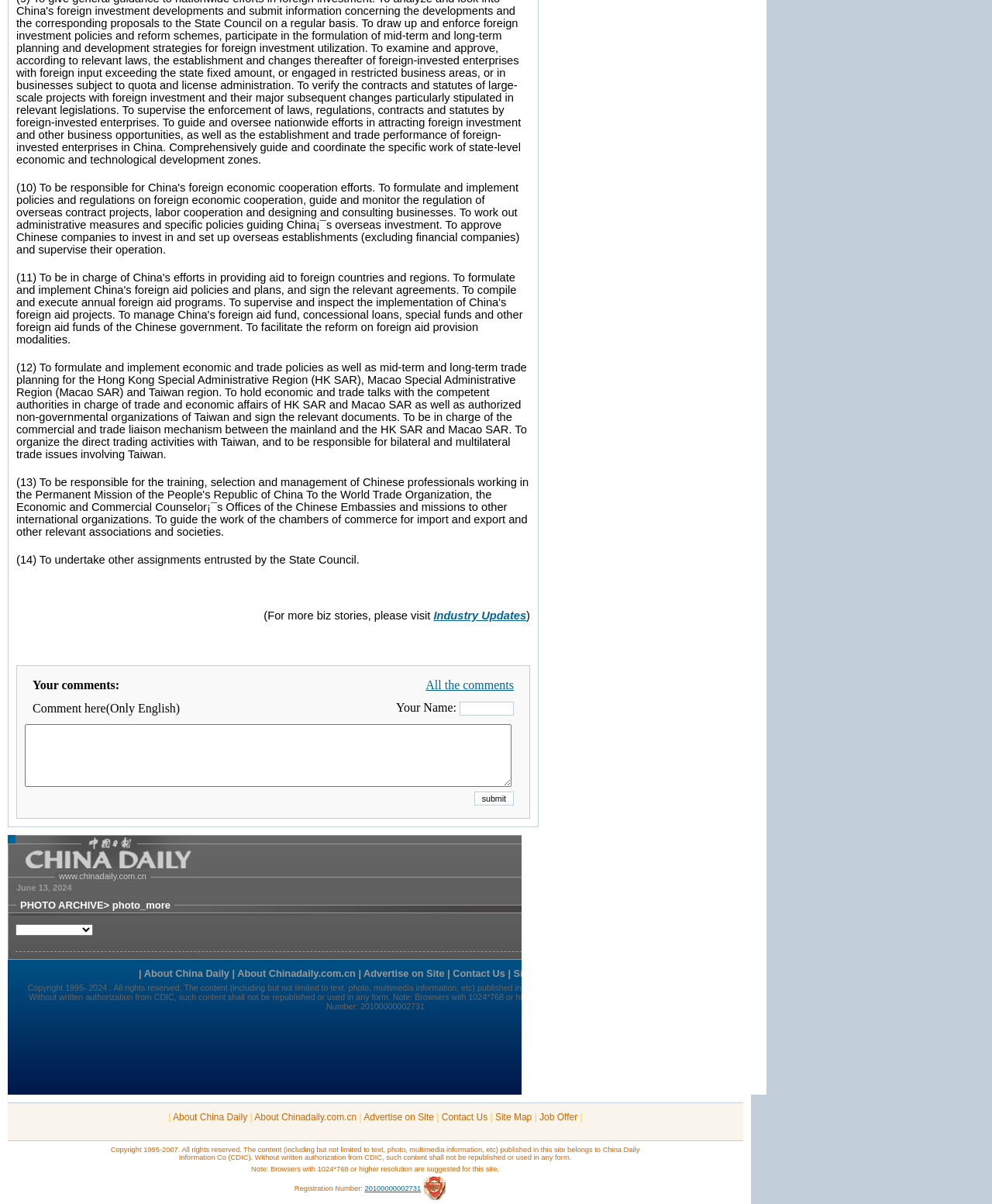What is the recommended browser resolution for this site?
Please answer using one word or phrase, based on the screenshot.

1024*768 or higher